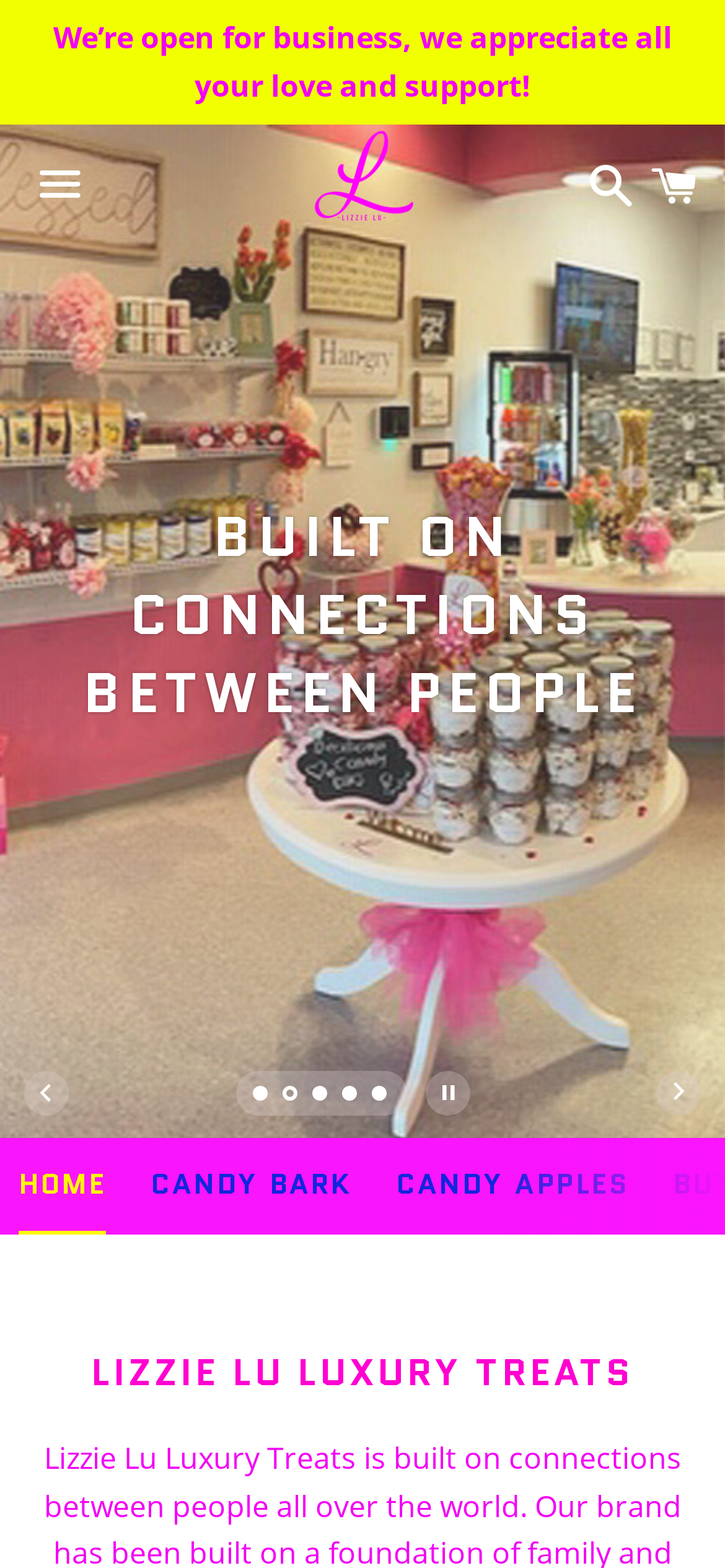Answer the question below using just one word or a short phrase: 
How many slides are there in the slideshow?

5